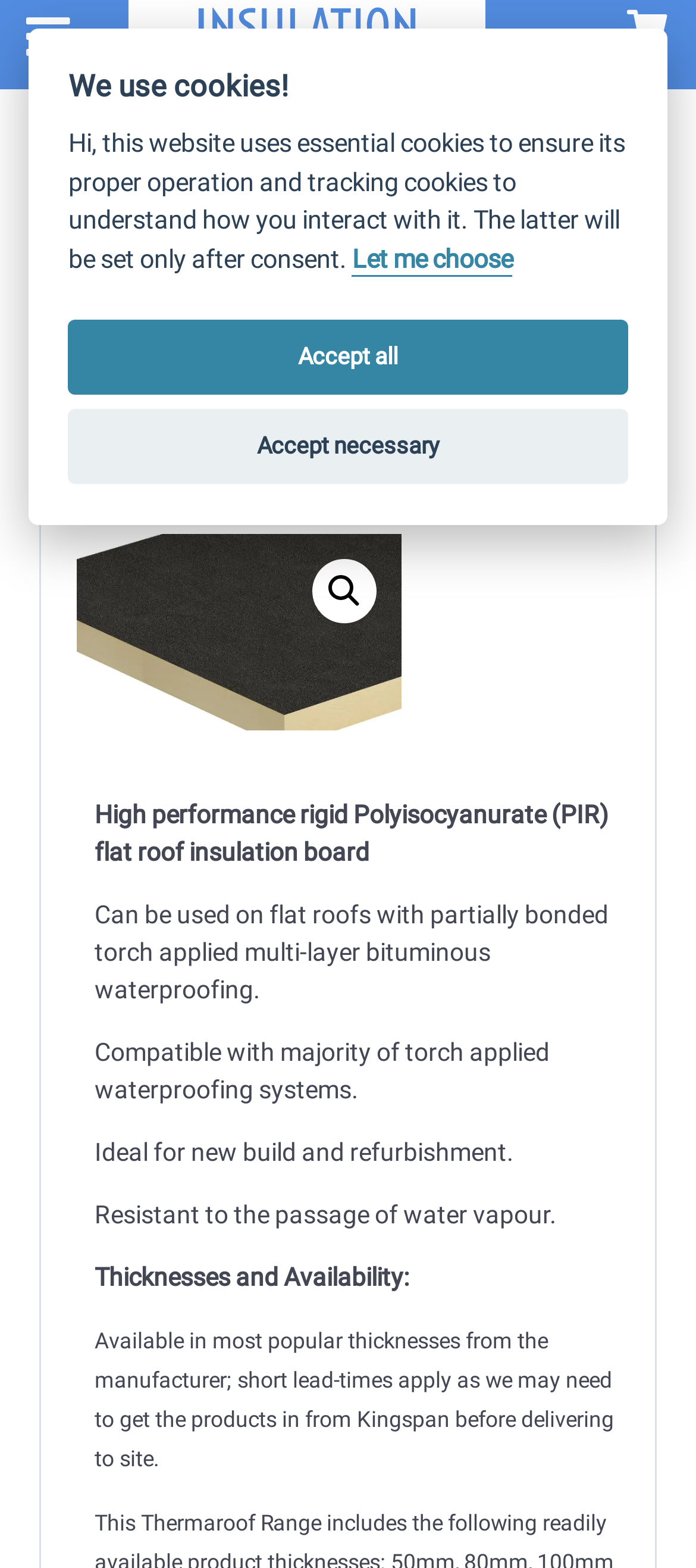Can you find the bounding box coordinates for the element that needs to be clicked to execute this instruction: "Click the navigation menu"? The coordinates should be given as four float numbers between 0 and 1, i.e., [left, top, right, bottom].

[0.025, 0.008, 0.107, 0.044]